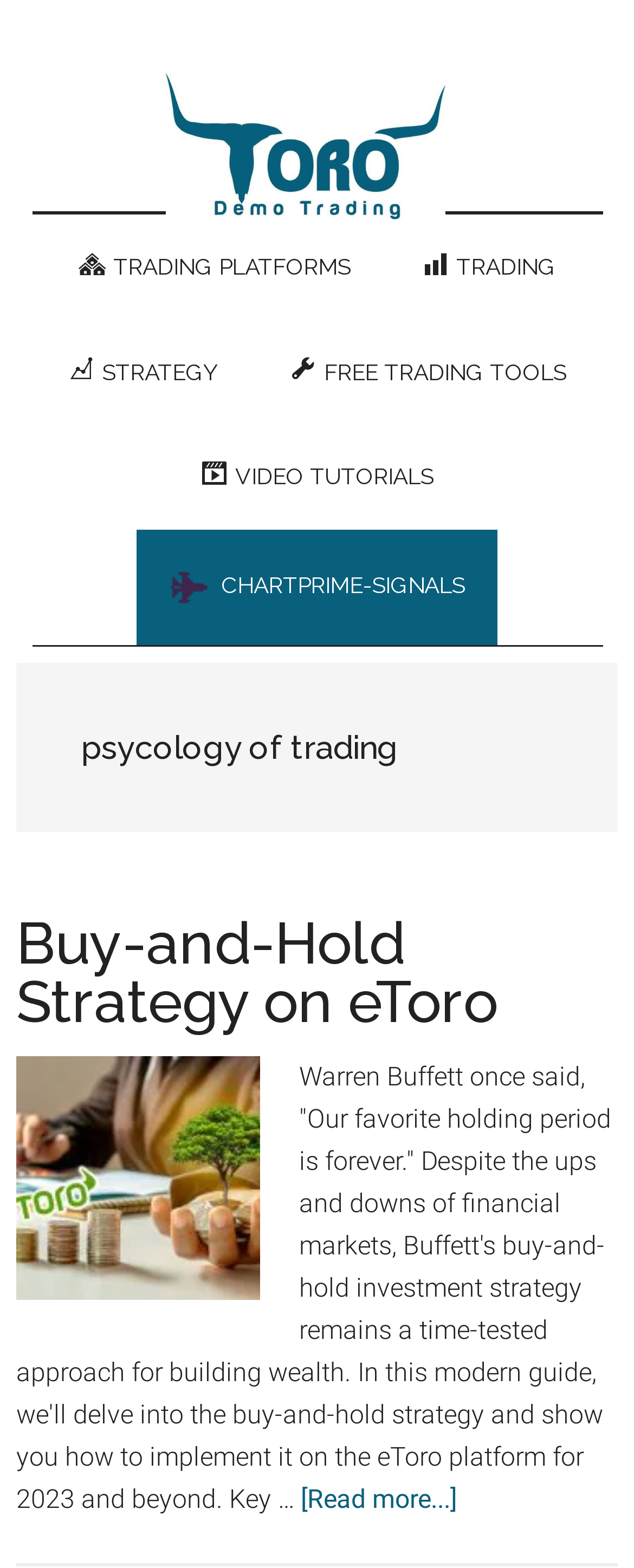Who is quoted in the article?
Examine the image and give a concise answer in one word or a short phrase.

Warren Buffett